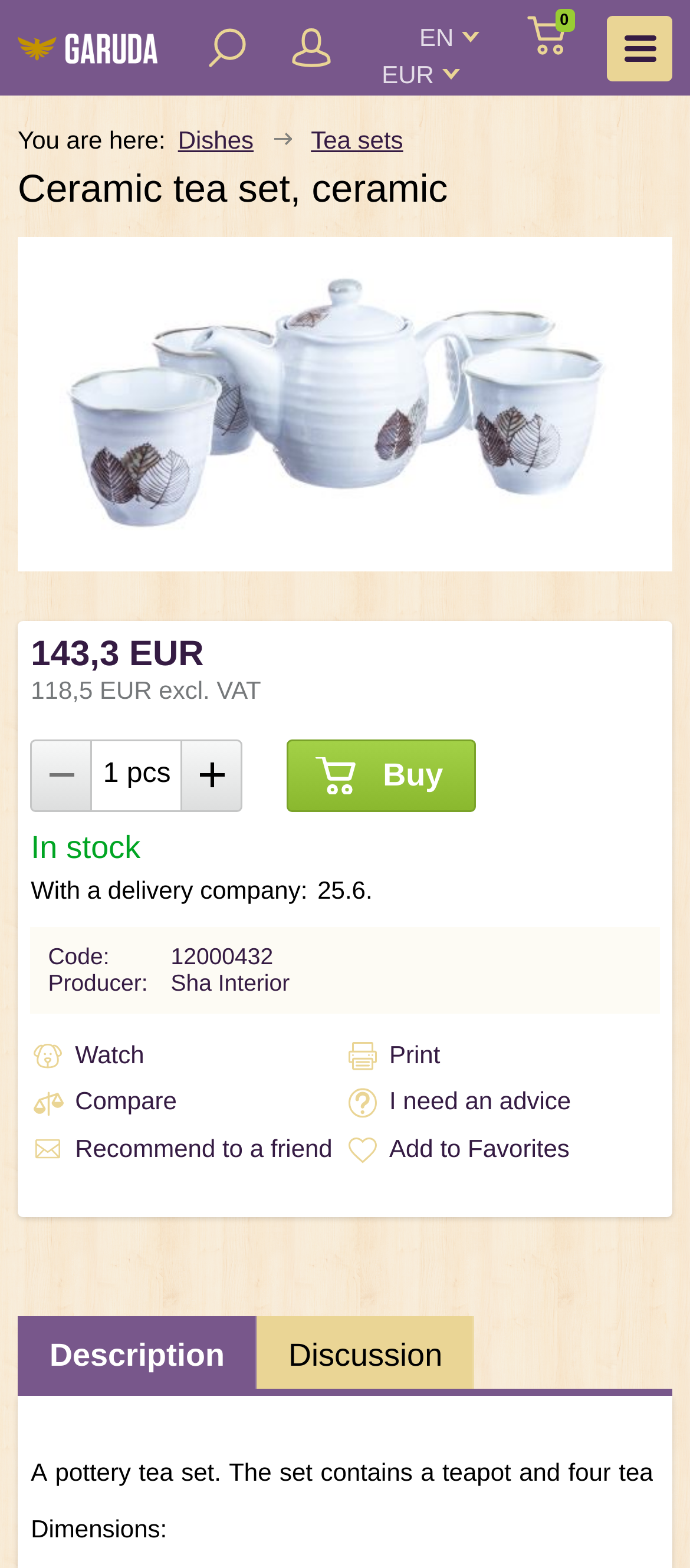What is the producer of the tea set?
Please craft a detailed and exhaustive response to the question.

The producer of the tea set can be found in the product description section, where it is listed as Sha Interior.